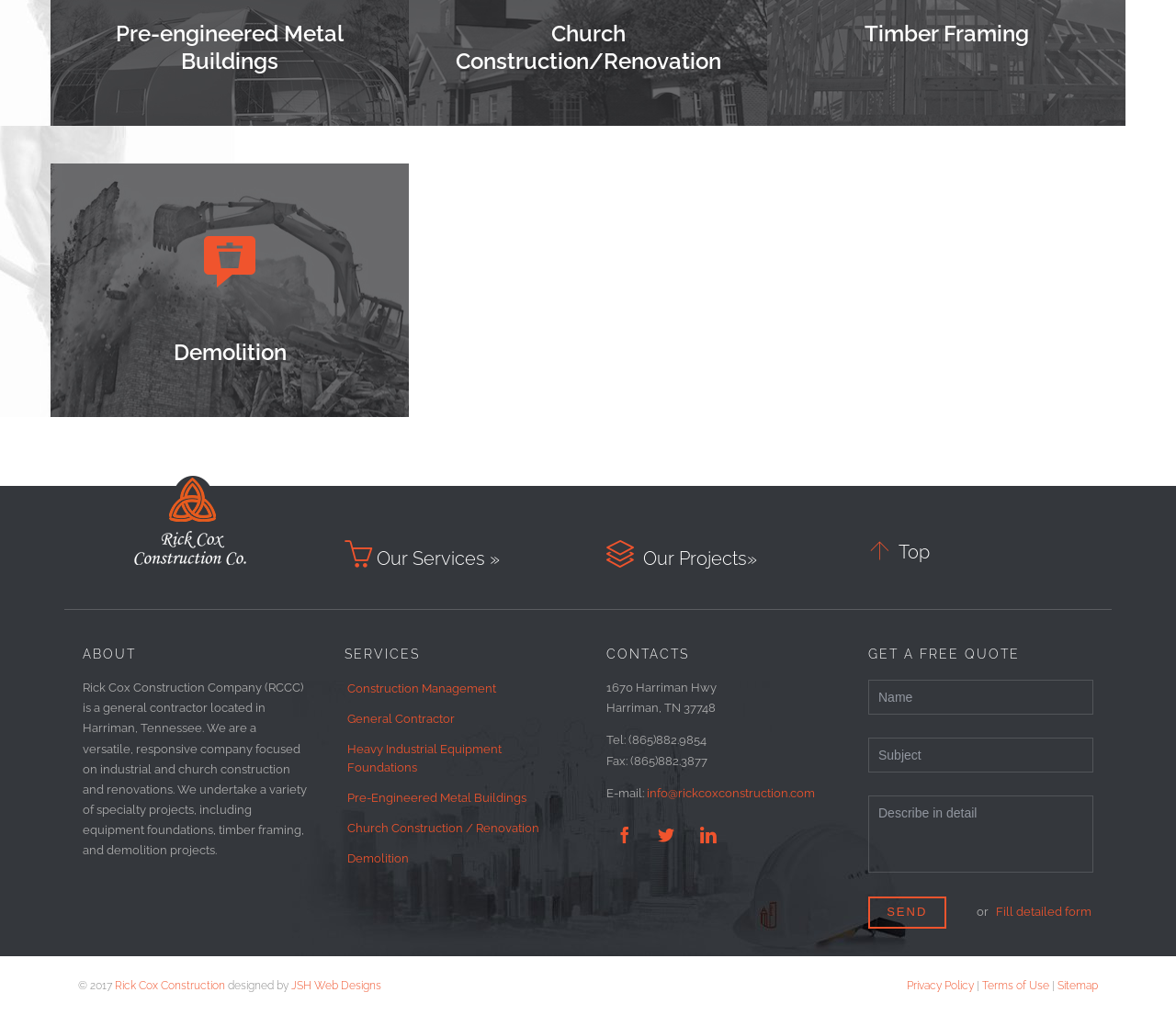Determine the bounding box coordinates of the element's region needed to click to follow the instruction: "Click on the 'Our Services »' link". Provide these coordinates as four float numbers between 0 and 1, formatted as [left, top, right, bottom].

[0.293, 0.531, 0.484, 0.562]